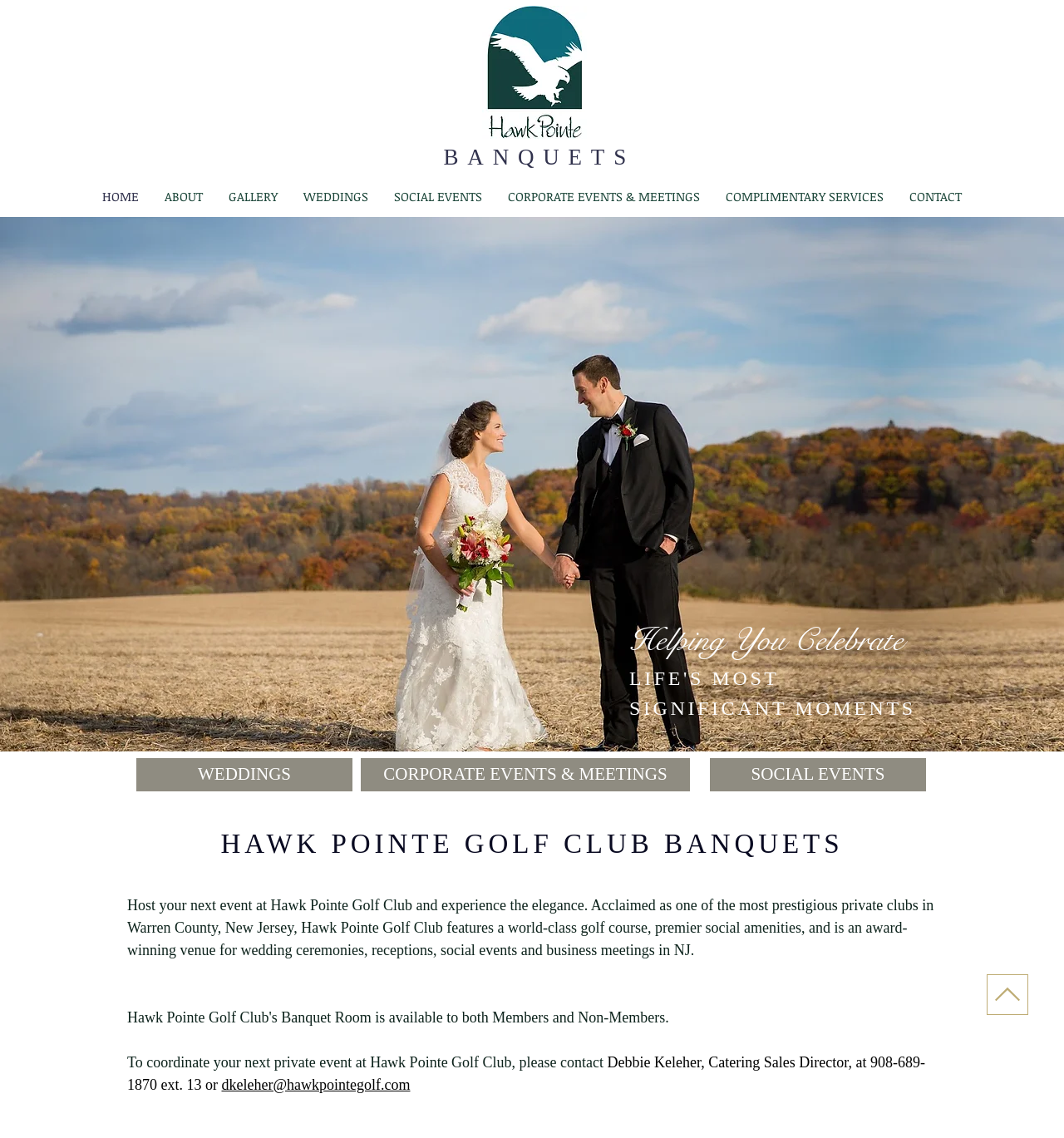What is the contact information for the Catering Sales Director?
Please provide a single word or phrase as your answer based on the image.

908-689-1870 ext. 13 or dkeleher@hawkpointegolf.com